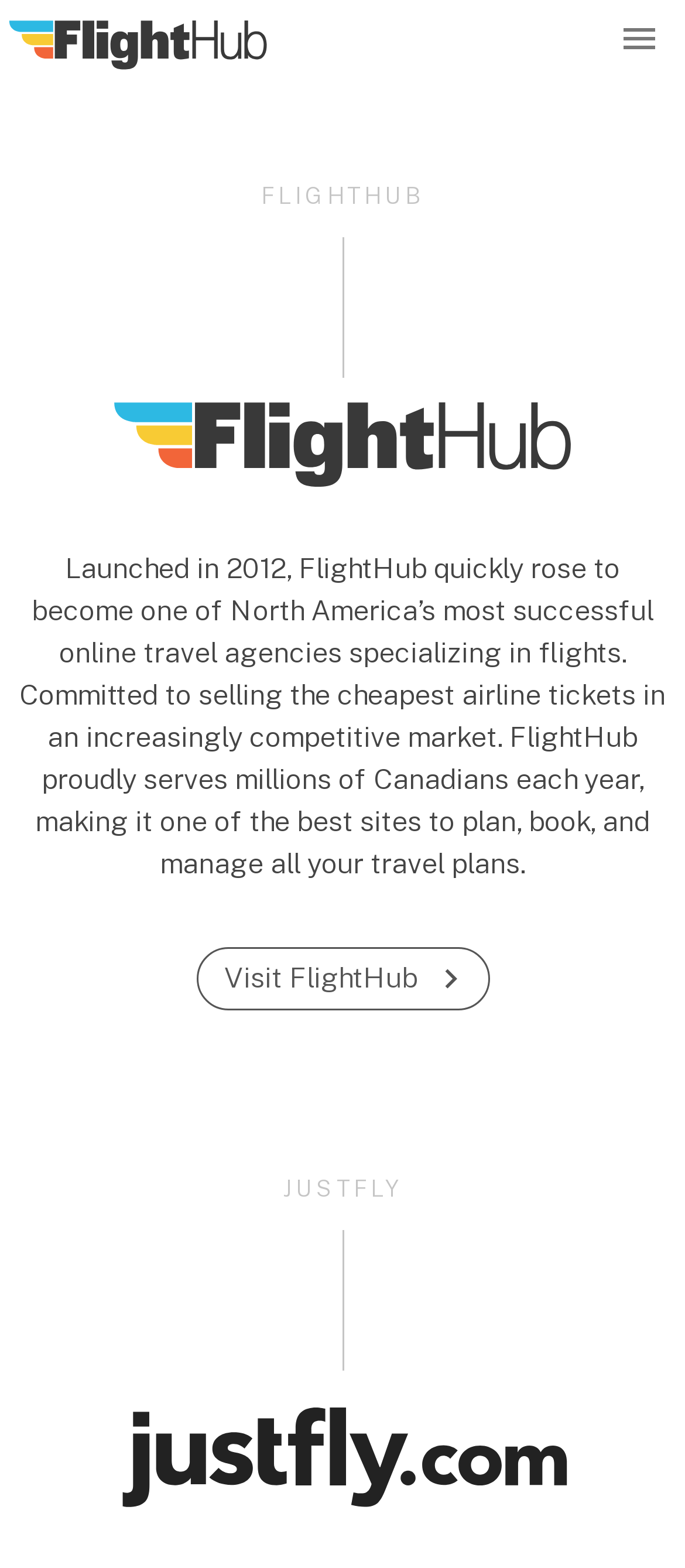Provide your answer in one word or a succinct phrase for the question: 
How many brands are mentioned on this webpage?

2